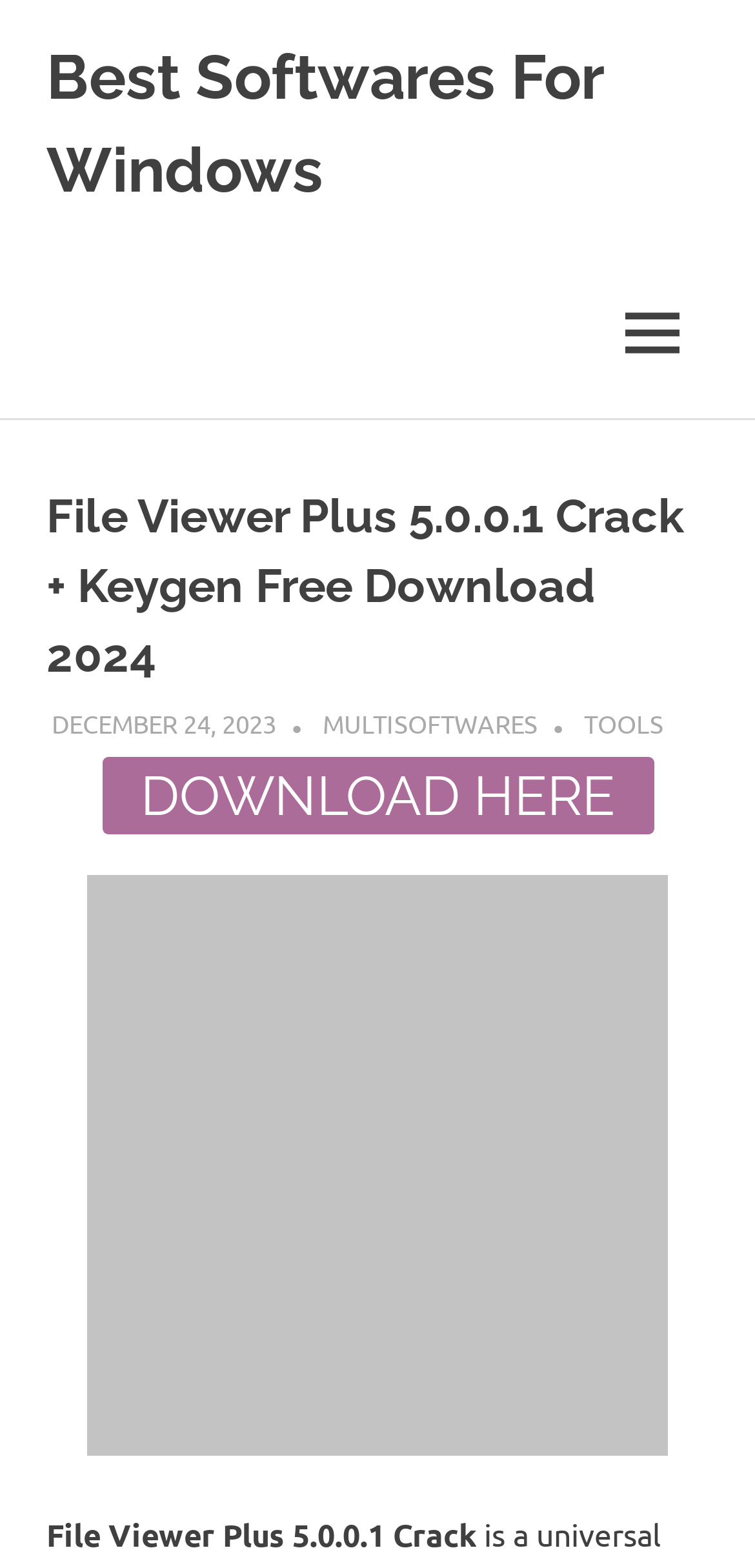Please determine the headline of the webpage and provide its content.

File Viewer Plus 5.0.0.1 Crack + Keygen Free Download 2024